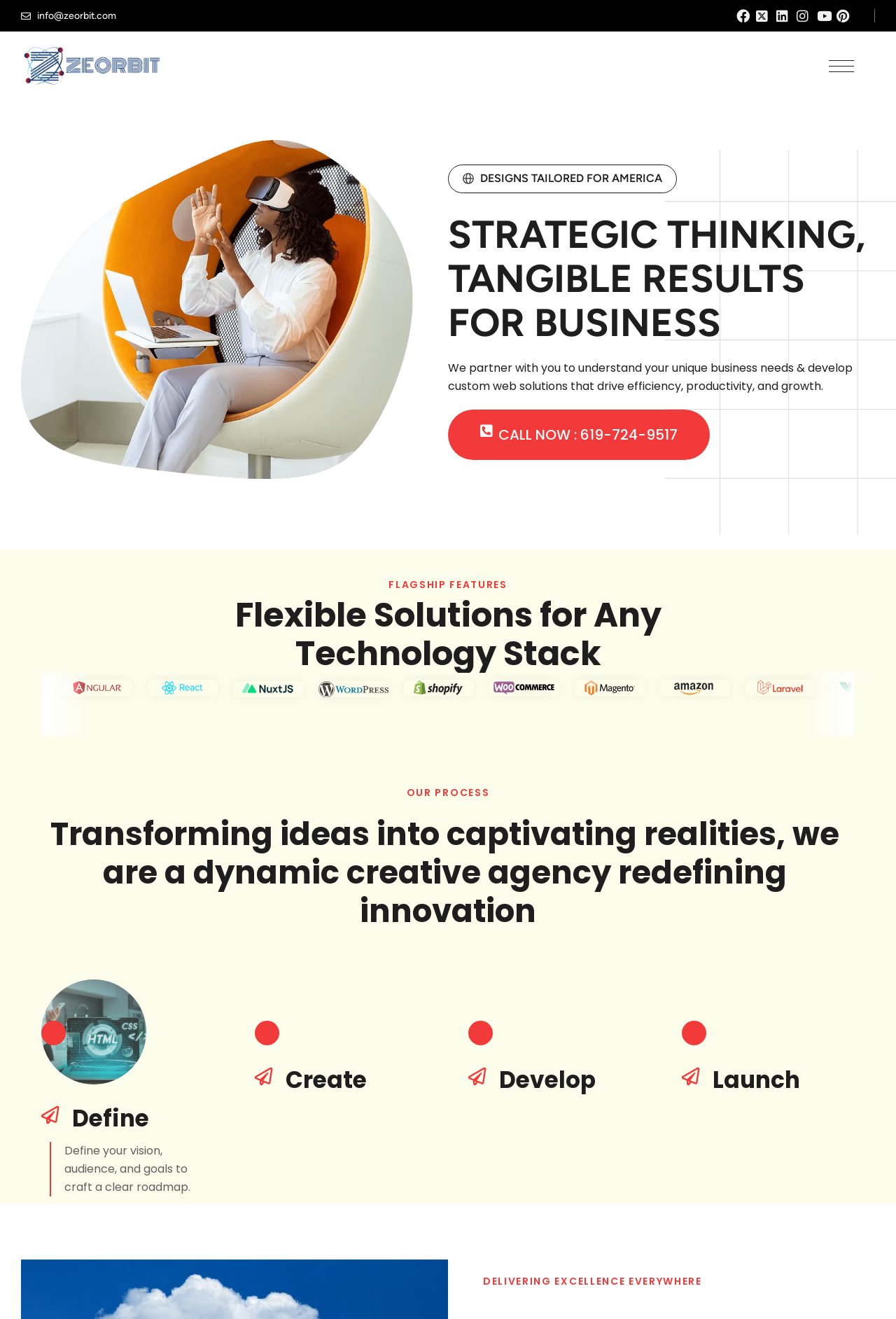Identify the bounding box coordinates necessary to click and complete the given instruction: "View the 'Web Designer Near Me' page".

[0.023, 0.106, 0.461, 0.363]